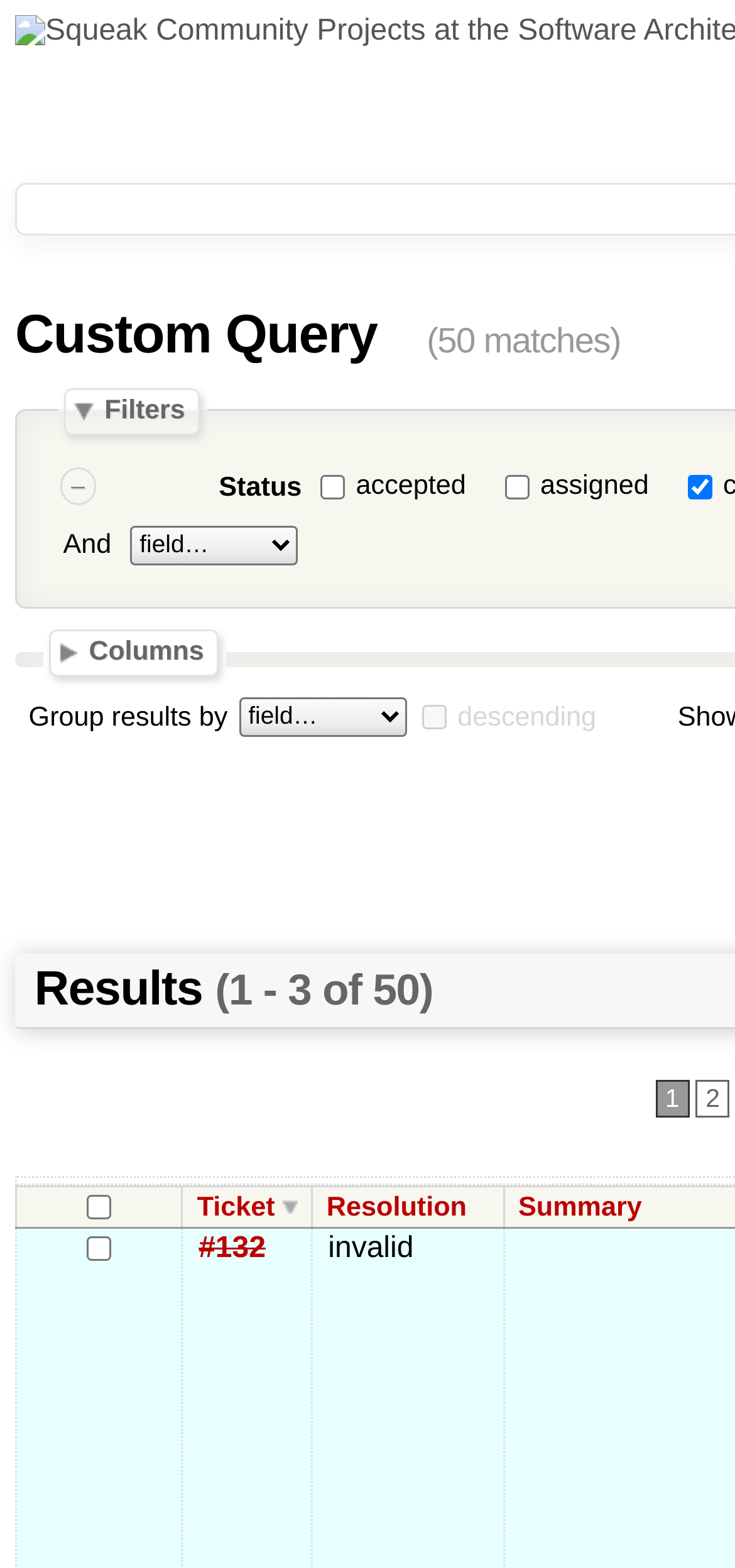Given the element description name="toggle_group" title="Toggle group", specify the bounding box coordinates of the corresponding UI element in the format (top-left x, top-left y, bottom-right x, bottom-right y). All values must be between 0 and 1.

[0.118, 0.762, 0.152, 0.778]